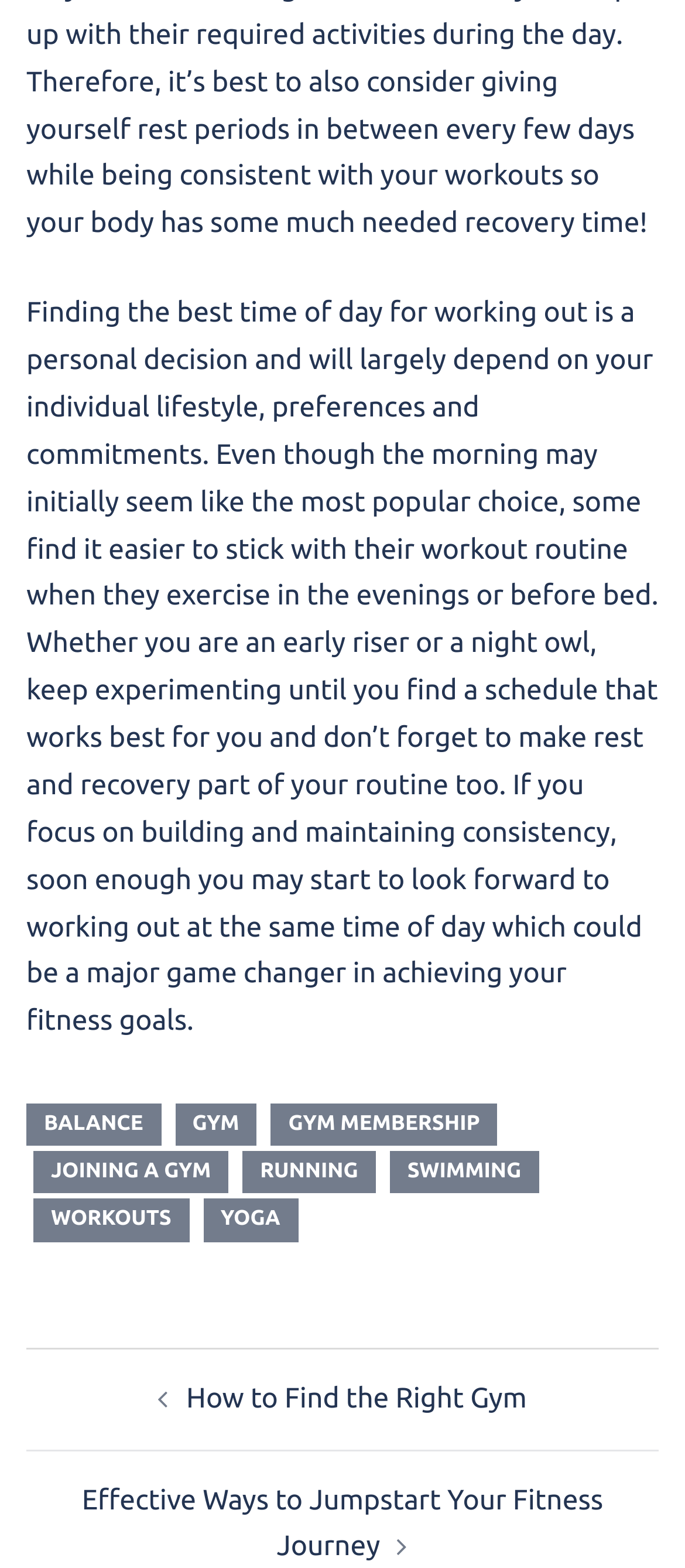What is the purpose of the 'Post navigation' section?
Using the details from the image, give an elaborate explanation to answer the question.

The 'Post navigation' section appears to provide links to related content or articles, allowing users to access more information or continue reading on a similar topic.